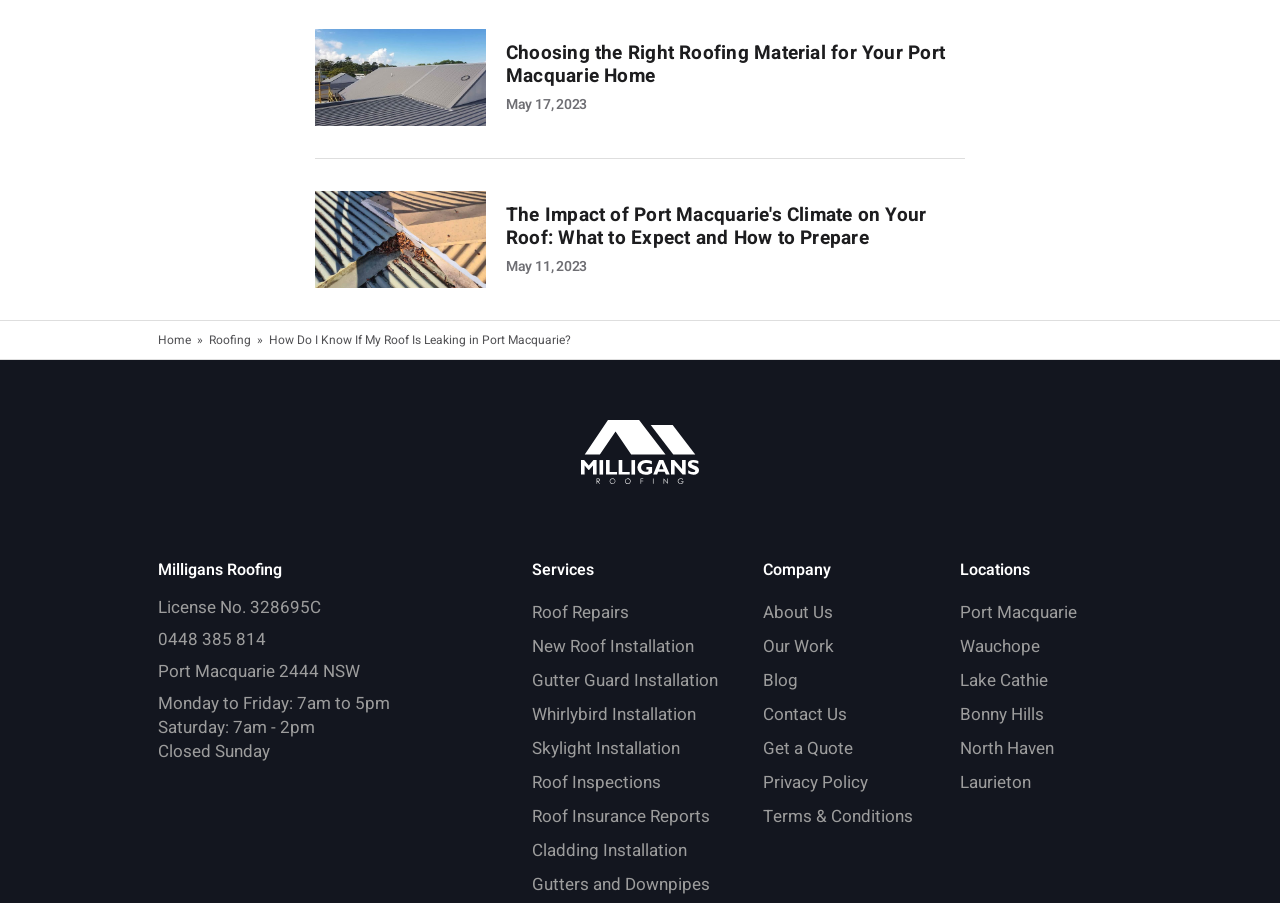Determine the bounding box coordinates for the region that must be clicked to execute the following instruction: "Get a quote from Milligans Roofing".

[0.596, 0.811, 0.713, 0.848]